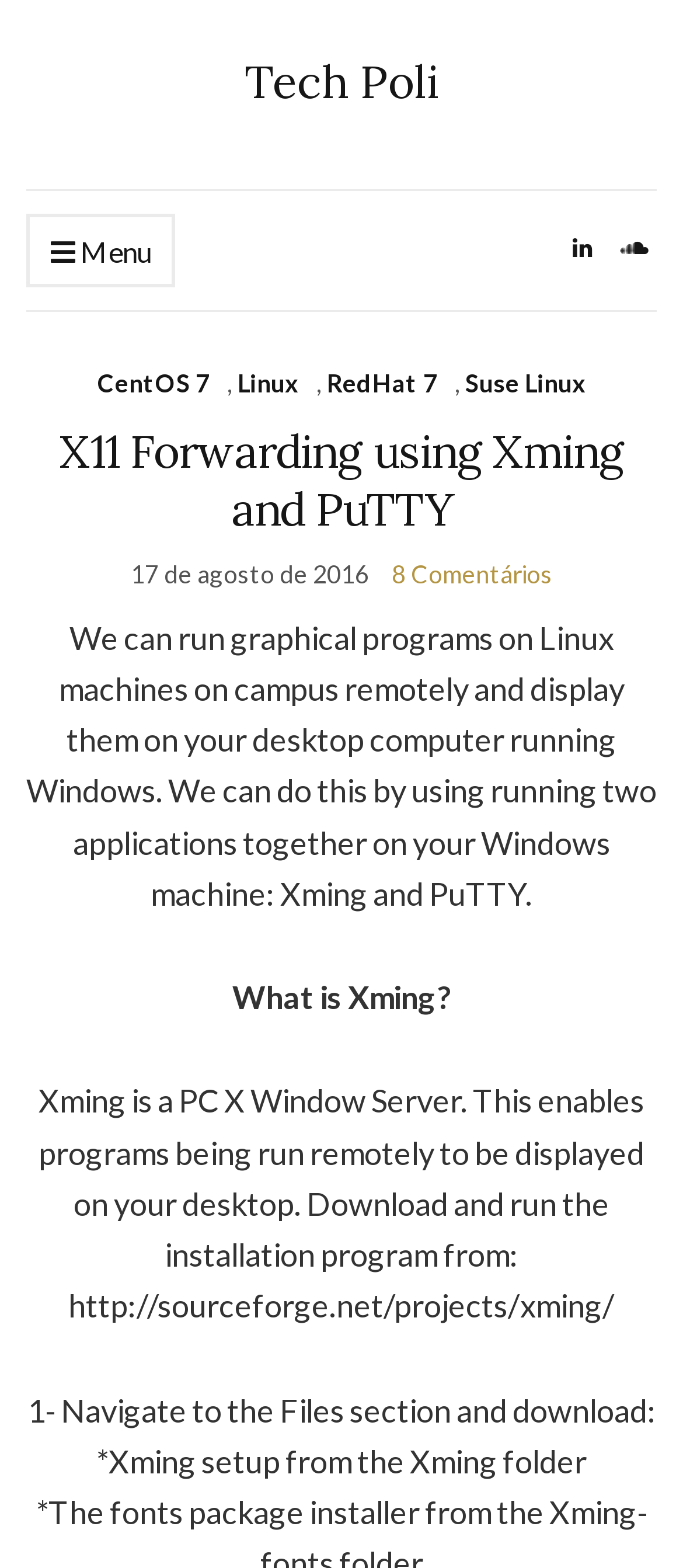Find the bounding box of the web element that fits this description: "Menu".

[0.038, 0.136, 0.256, 0.183]